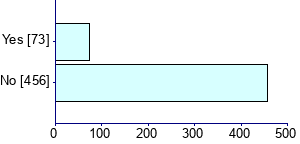Offer a meticulous description of the image.

The image features a bar graph that succinctly illustrates data regarding a specific question or metric. The graph presents two categories: "Yes" and "No." The "Yes" category is represented by a smaller bar indicating a total of 73 occurrences, while the "No" category is significantly larger, showing 456 occurrences. The visual representation uses a light blue color for both bars against a simple background, with the y-axis representing the count of responses. This clear and straightforward data visualization effectively communicates the disparity between affirmative and negative responses, making it an effective tool for understanding participant feedback or outcomes related to the study or context in which this data was collected.